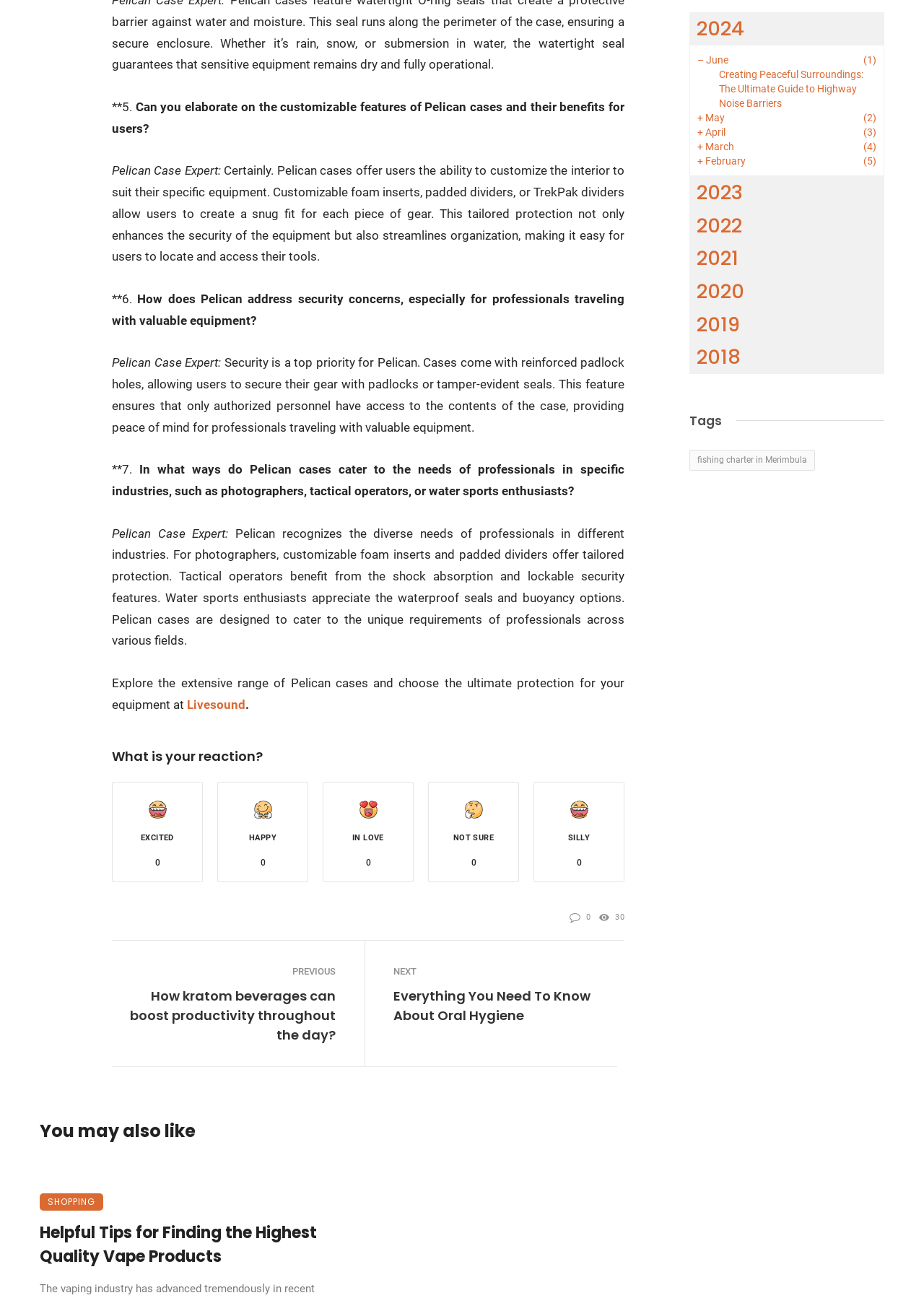Determine the bounding box coordinates for the clickable element required to fulfill the instruction: "Click on 'SHOPPING'". Provide the coordinates as four float numbers between 0 and 1, i.e., [left, top, right, bottom].

[0.043, 0.92, 0.112, 0.933]